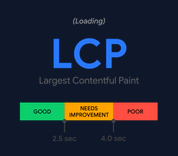Create an exhaustive description of the image.

The image illustrates the metric of Largest Contentful Paint (LCP), which is a critical factor in evaluating user experience during webpage loading. Displayed prominently, the text "LCP" is bold and large, accompanied by the full phrase "Largest Contentful Paint" beneath it. The graphic uses a color-coded system to indicate performance thresholds: green denotes a "GOOD" loading time of 2.5 seconds or less, yellow signifies "NEEDS IMPROVEMENT" between 2.5 and 4.0 seconds, and red indicates "POOR" performance beyond 4.0 seconds. This visual representation emphasizes the importance of optimizing loading speeds to enhance user experience and maintain user engagement.